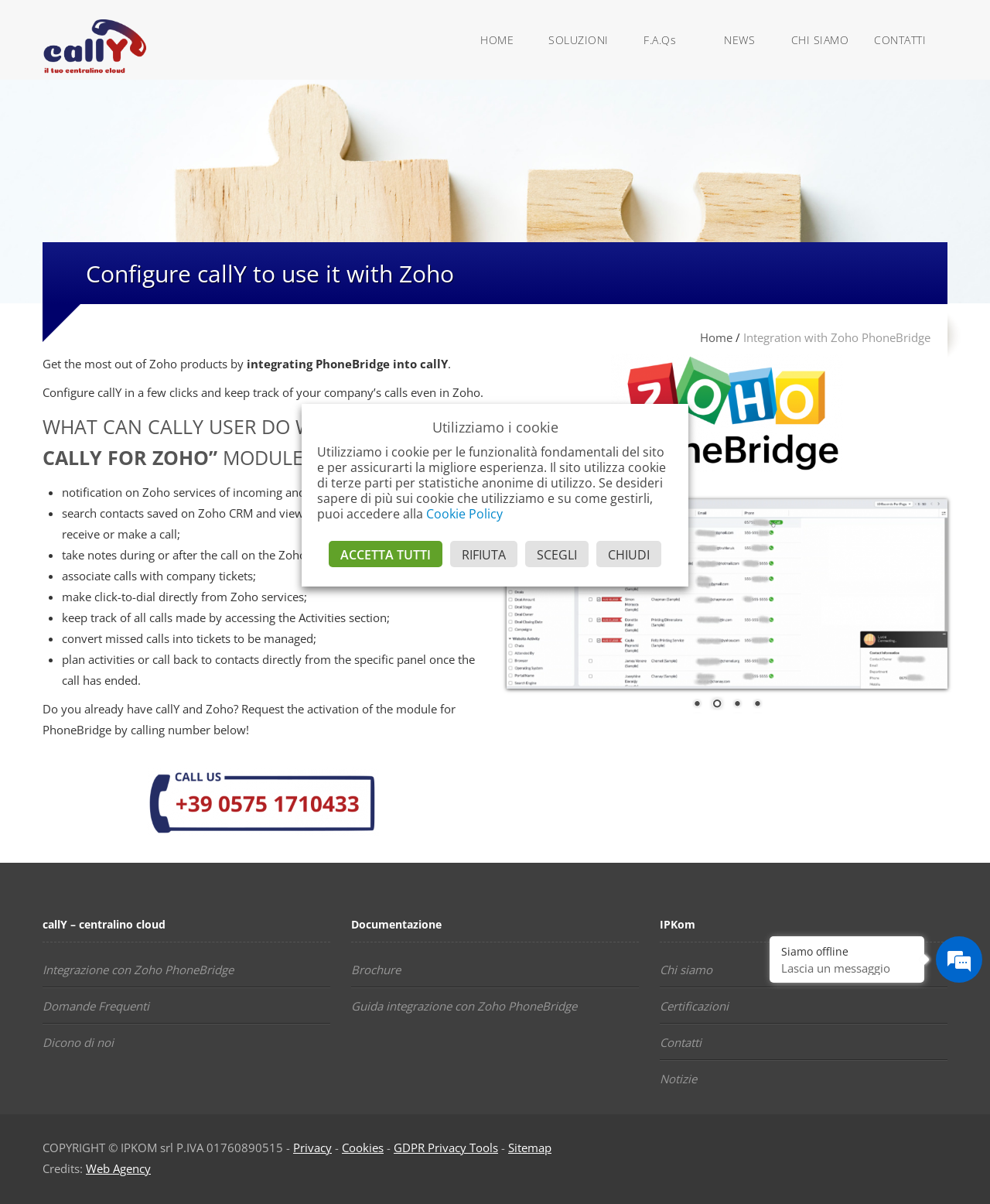Please identify the bounding box coordinates of the region to click in order to complete the task: "Configure callY to use it with Zoho". The coordinates must be four float numbers between 0 and 1, specified as [left, top, right, bottom].

[0.087, 0.215, 0.459, 0.24]